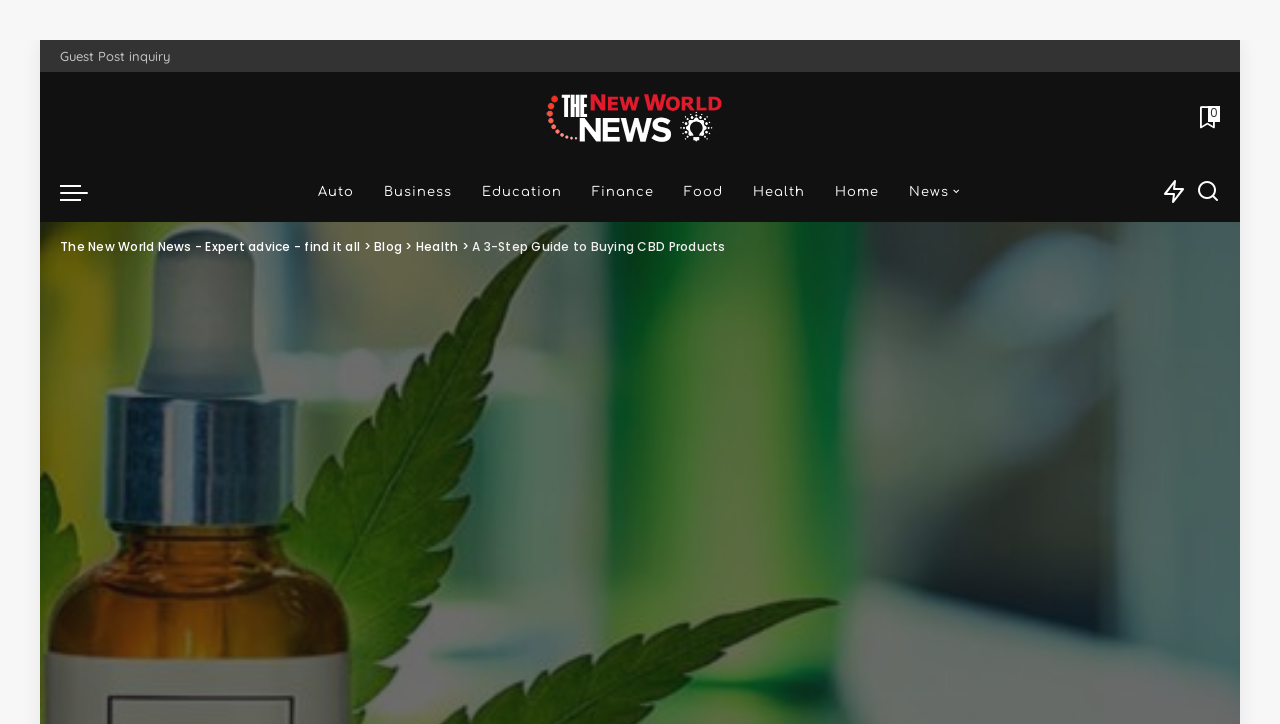Please specify the bounding box coordinates of the area that should be clicked to accomplish the following instruction: "View the attachments". The coordinates should consist of four float numbers between 0 and 1, i.e., [left, top, right, bottom].

None